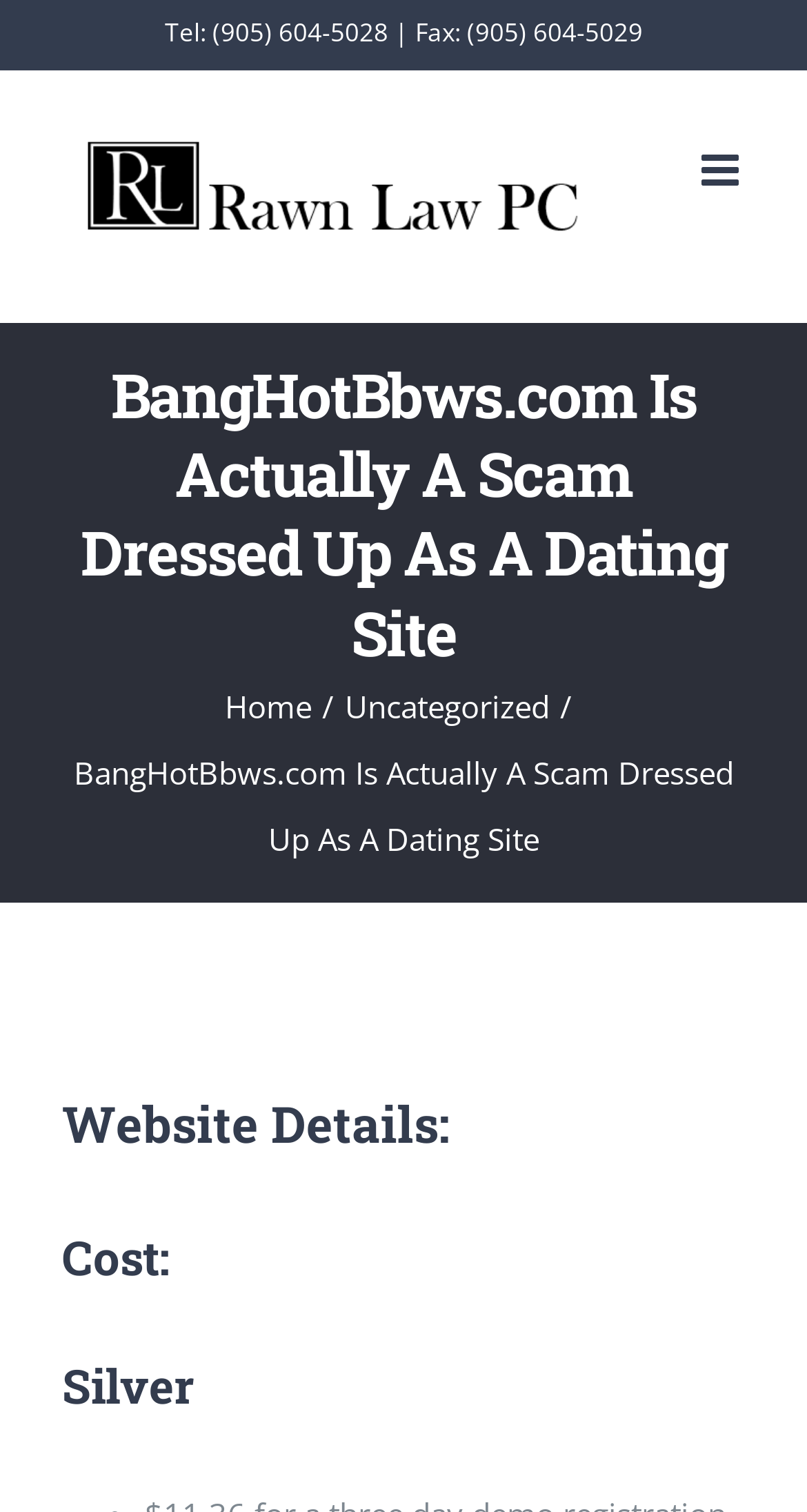Determine the bounding box coordinates of the UI element described below. Use the format (top-left x, top-left y, bottom-right x, bottom-right y) with floating point numbers between 0 and 1: Home

[0.278, 0.453, 0.386, 0.481]